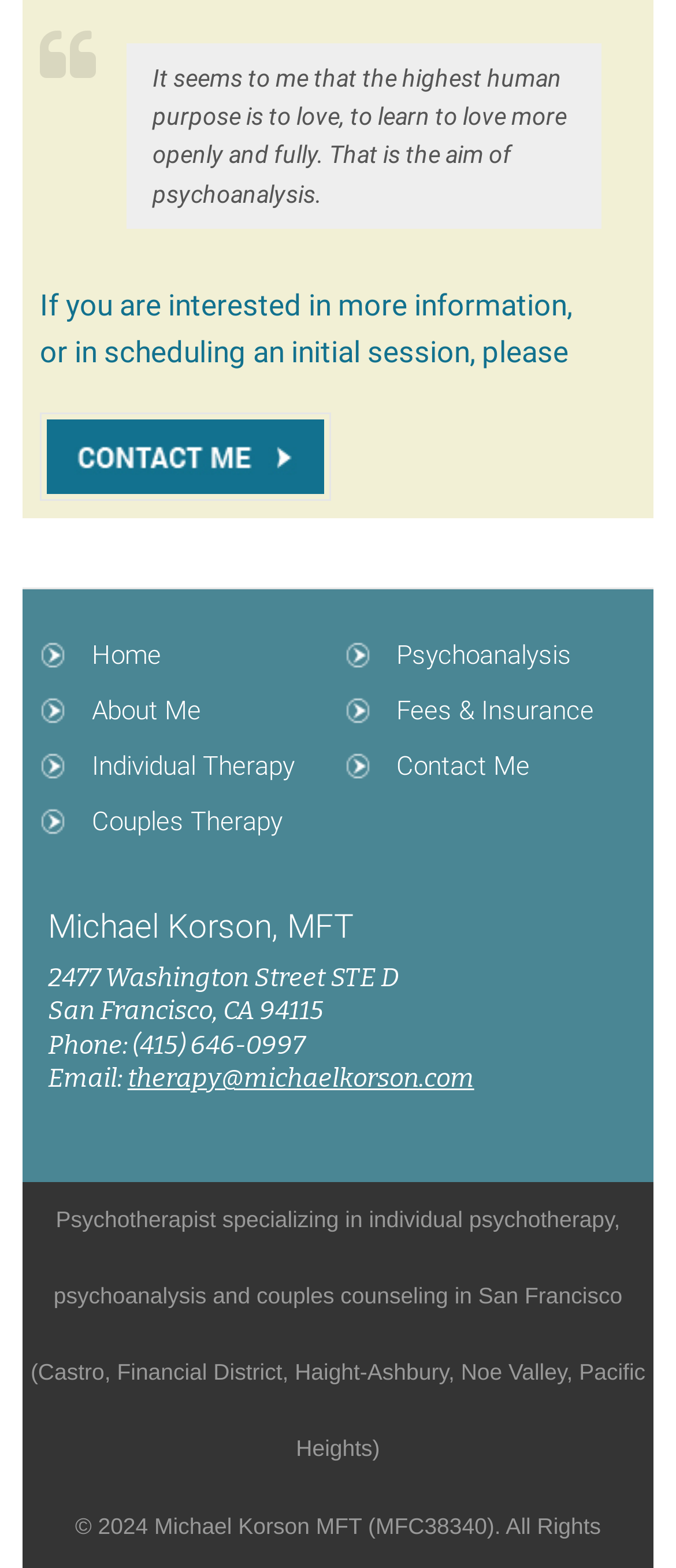Respond to the question below with a single word or phrase: What services does Michael Korson offer?

Individual psychotherapy, psychoanalysis, and couples counseling